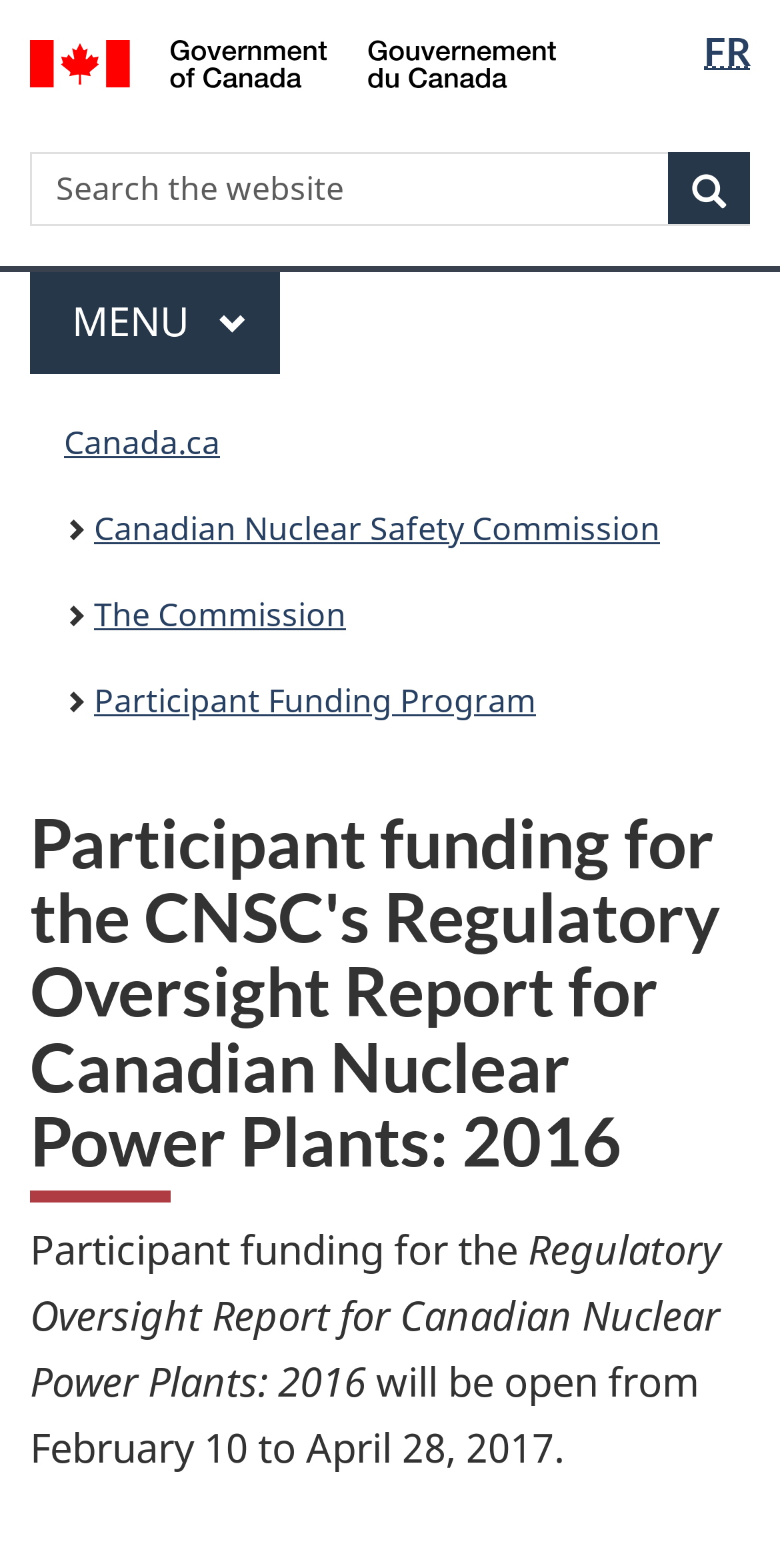Please find and report the primary heading text from the webpage.

Participant funding for the CNSC's Regulatory Oversight Report for Canadian Nuclear Power Plants: 2016